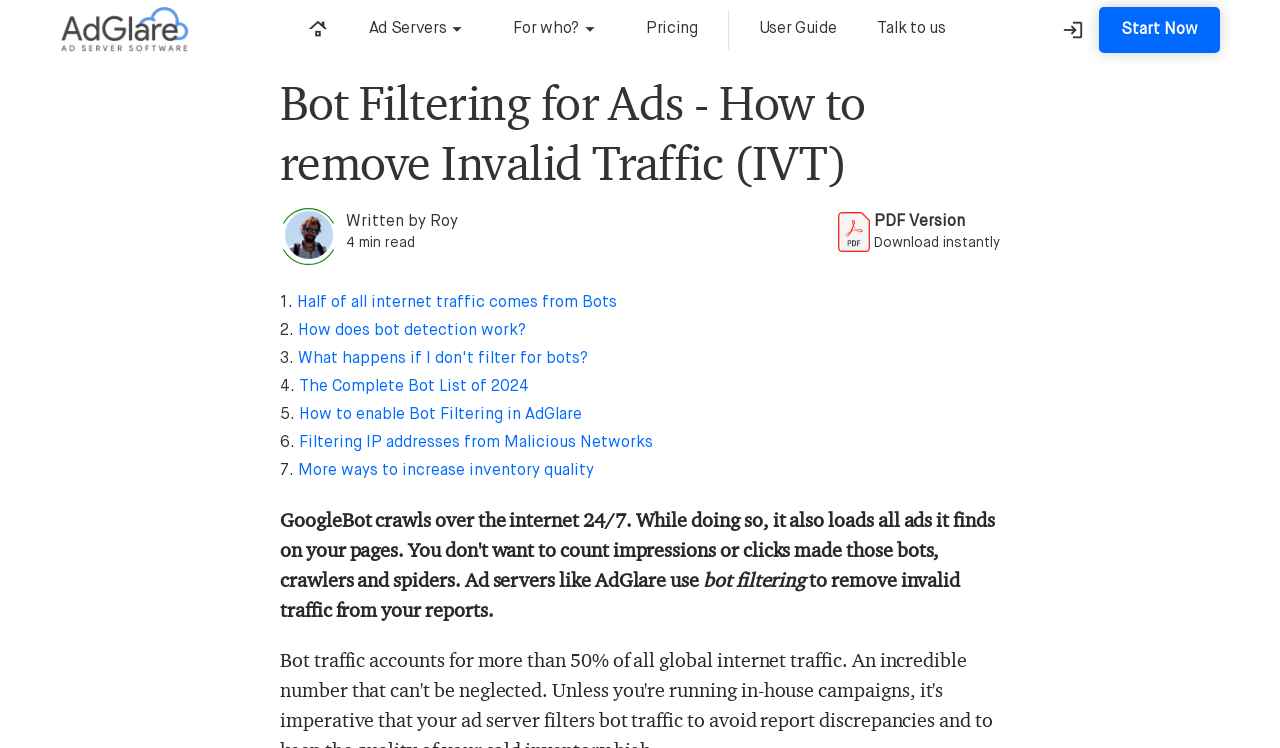Identify the bounding box coordinates for the region to click in order to carry out this instruction: "Click the logo". Provide the coordinates using four float numbers between 0 and 1, formatted as [left, top, right, bottom].

None